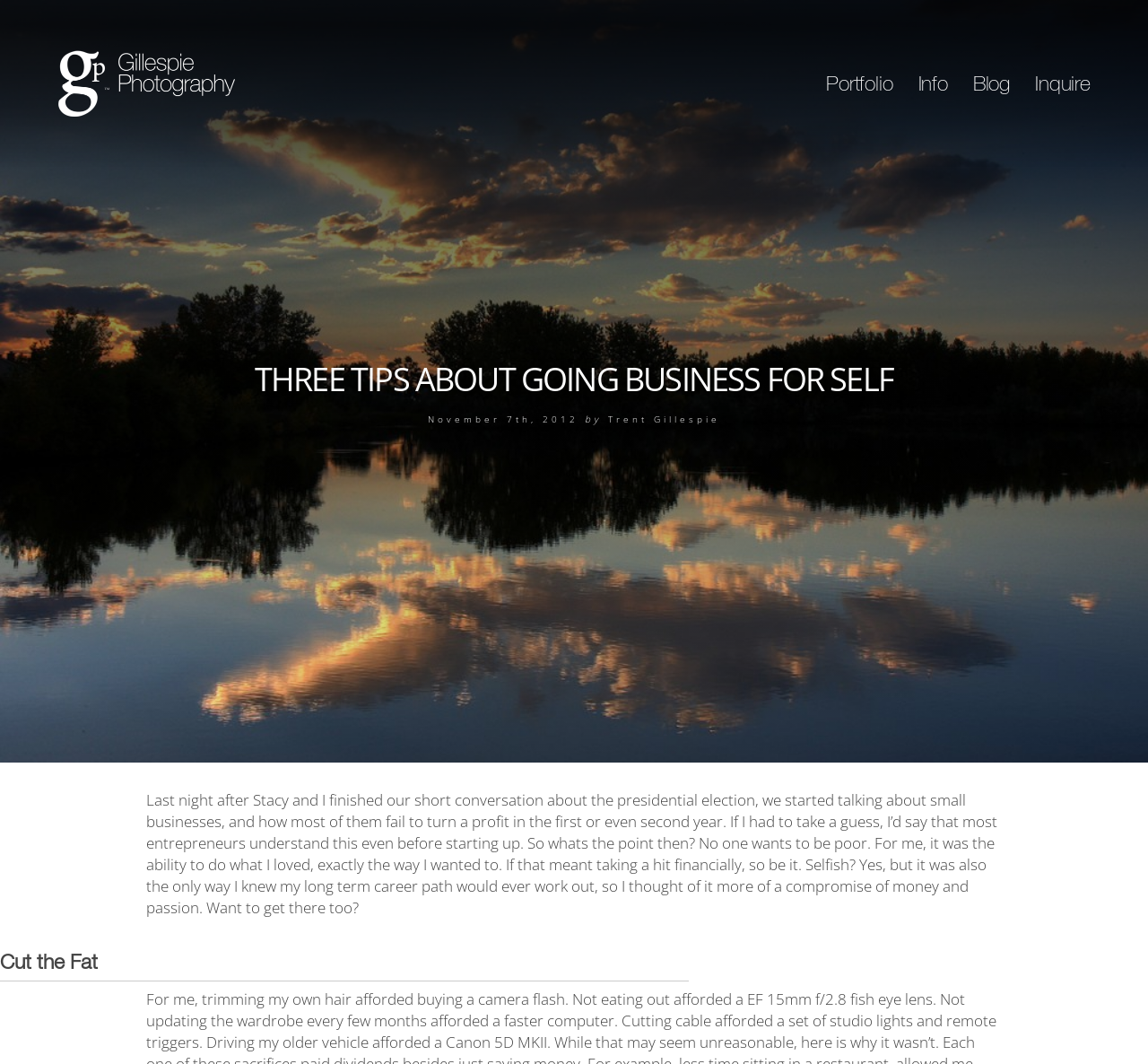Provide a short answer to the following question with just one word or phrase: What is the main topic of the blog post?

small businesses